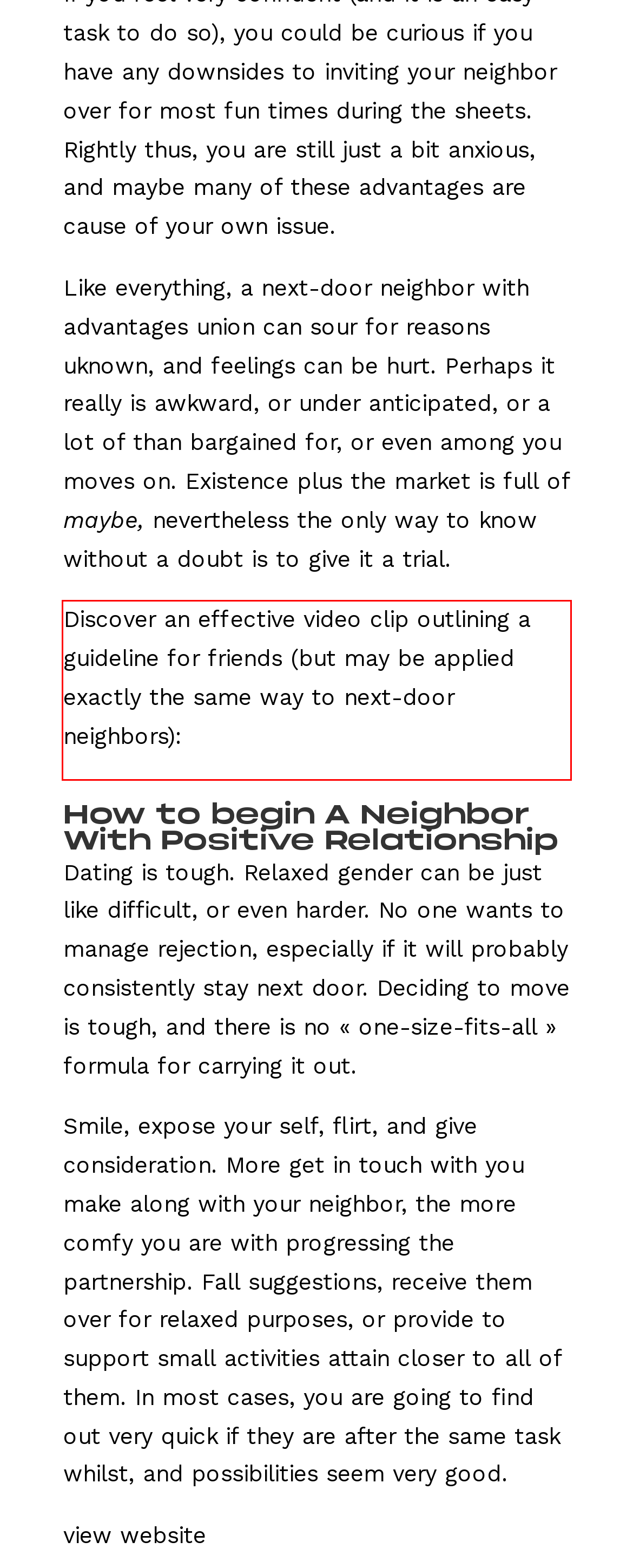You are provided with a screenshot of a webpage that includes a red bounding box. Extract and generate the text content found within the red bounding box.

Discover an effective video clip outlining a guideline for friends (but may be applied exactly the same way to next-door neighbors):